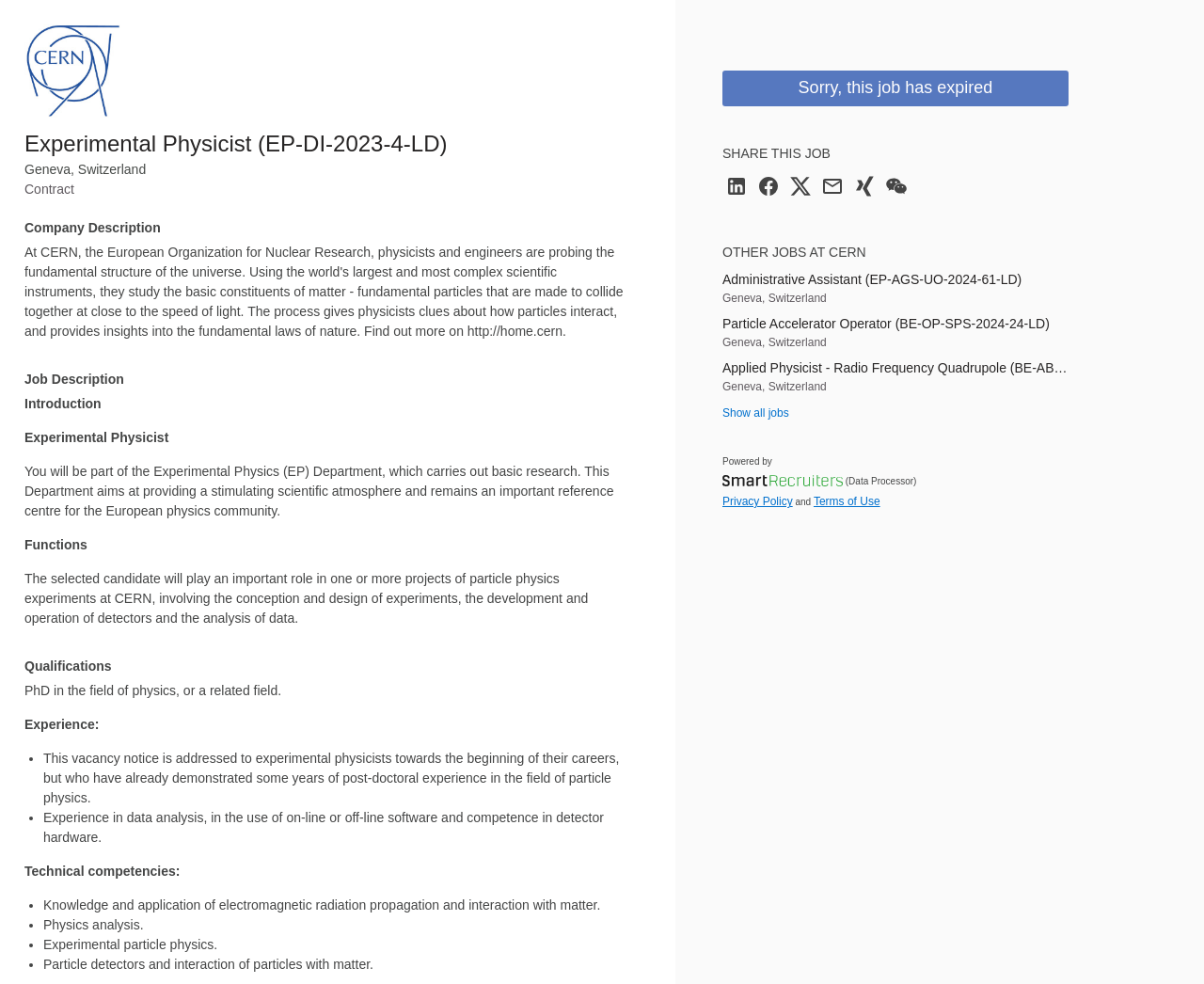Please find the bounding box coordinates of the element that needs to be clicked to perform the following instruction: "View the 'Stamp Collecting Blog'". The bounding box coordinates should be four float numbers between 0 and 1, represented as [left, top, right, bottom].

None